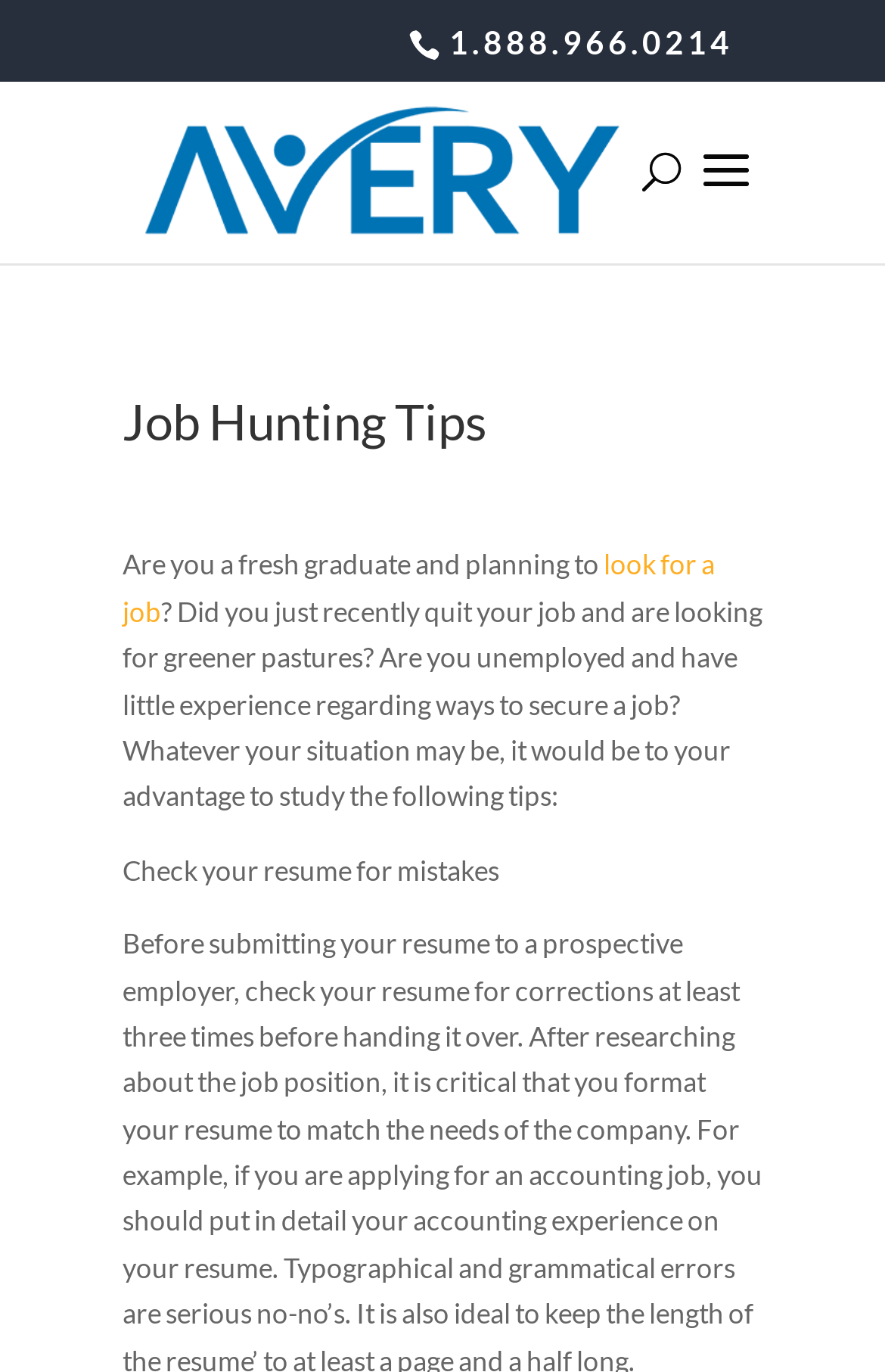Identify the text that serves as the heading for the webpage and generate it.

Job Hunting Tips